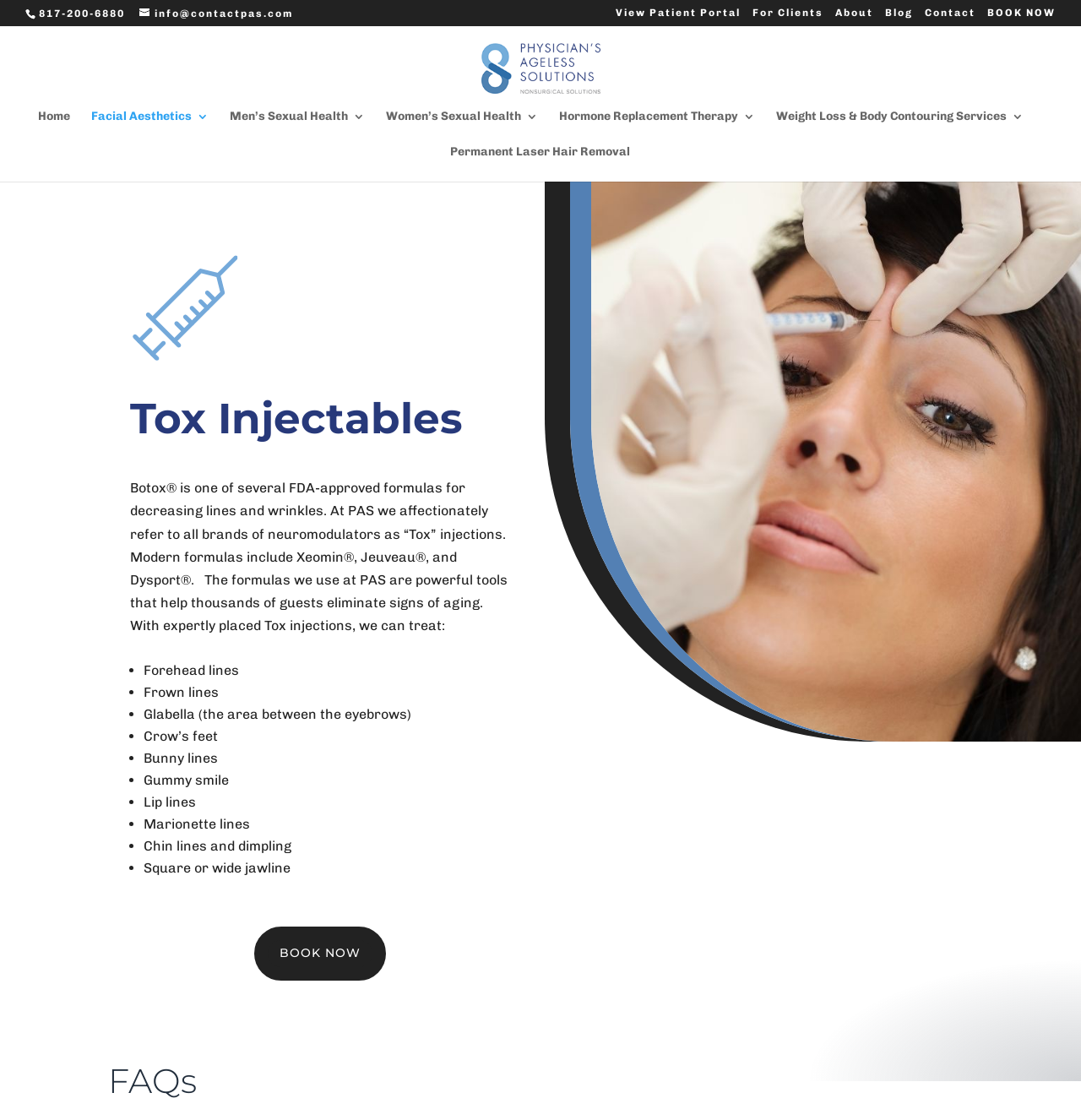Please identify the bounding box coordinates of the element that needs to be clicked to perform the following instruction: "Book an appointment".

[0.913, 0.007, 0.977, 0.023]